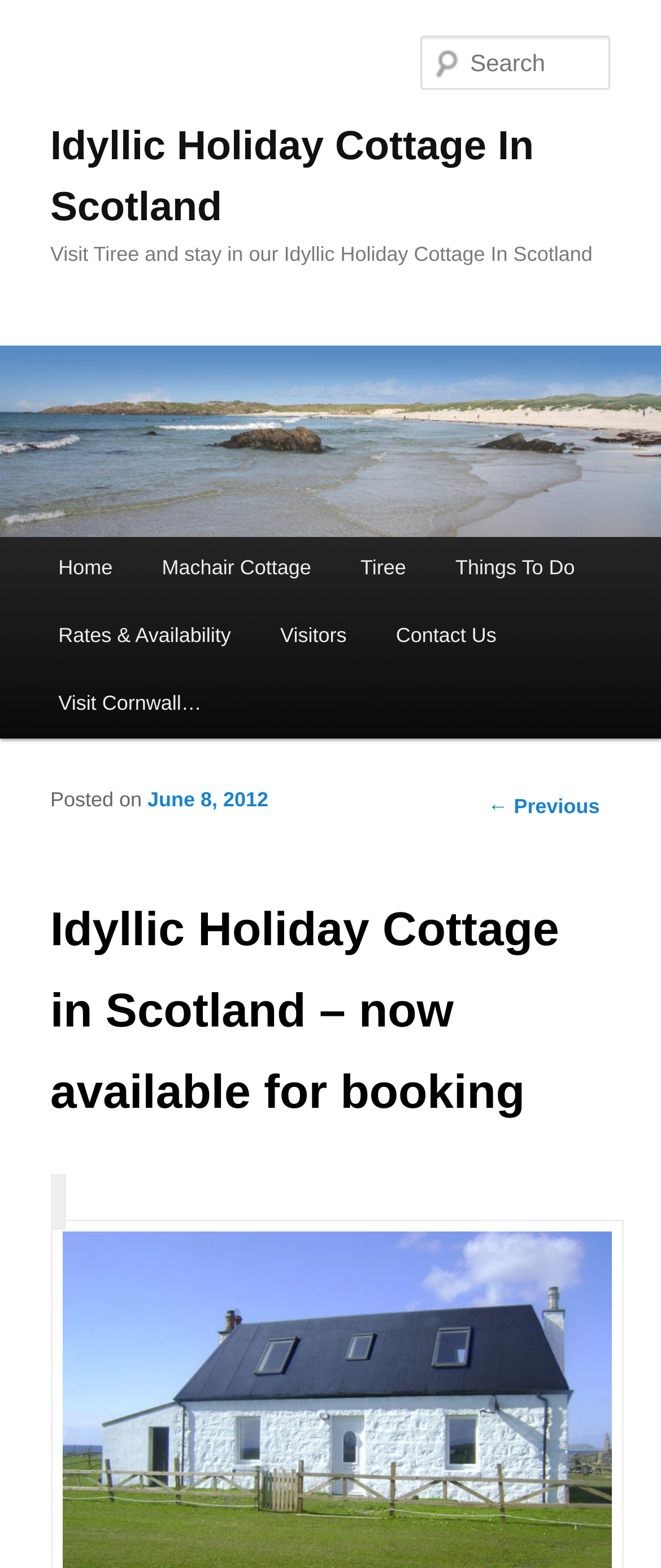What is the name of the holiday cottage?
Using the image provided, answer with just one word or phrase.

Idyllic Holiday Cottage